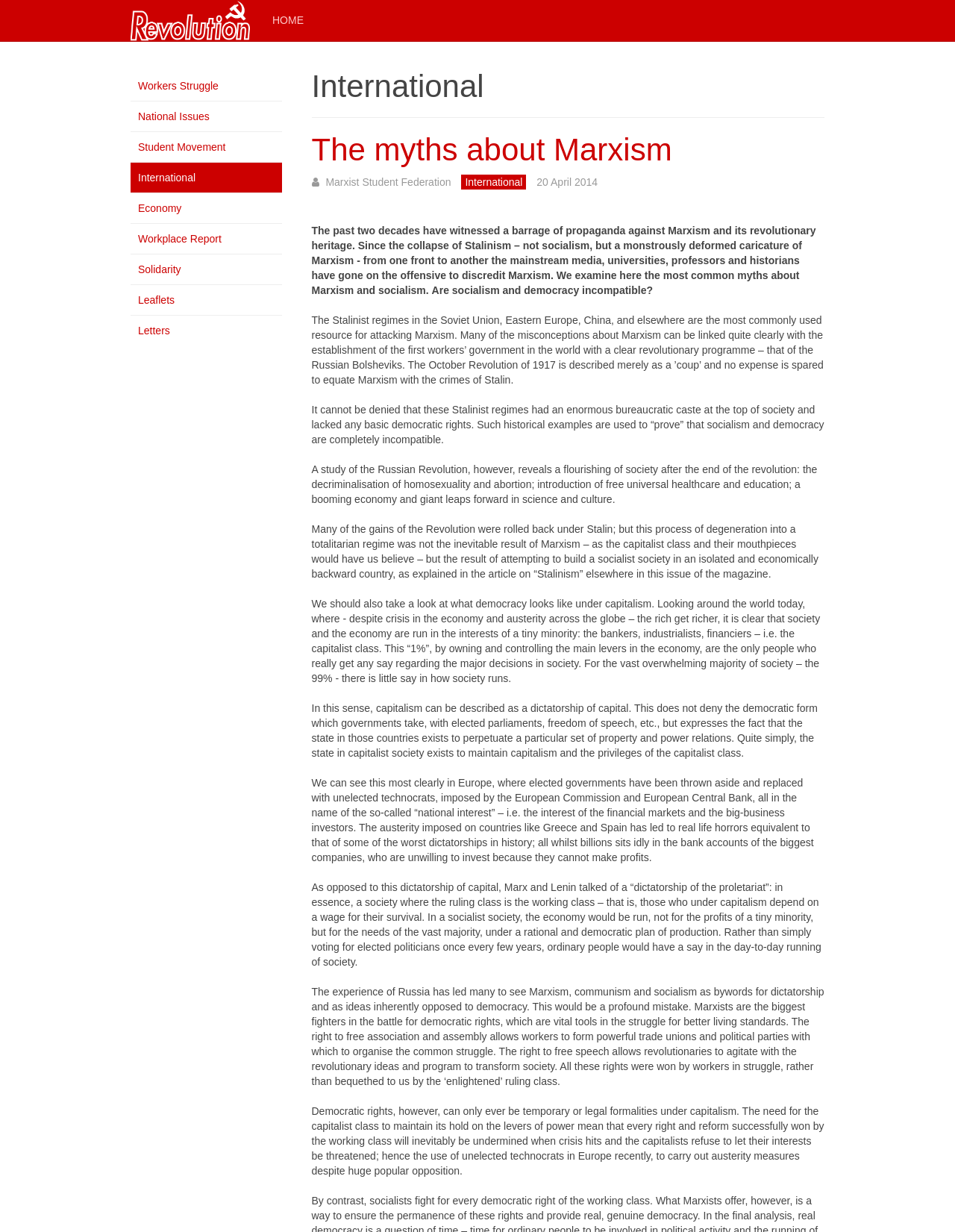Pinpoint the bounding box coordinates of the clickable area needed to execute the instruction: "Visit the 'International' section". The coordinates should be specified as four float numbers between 0 and 1, i.e., [left, top, right, bottom].

[0.326, 0.058, 0.863, 0.083]